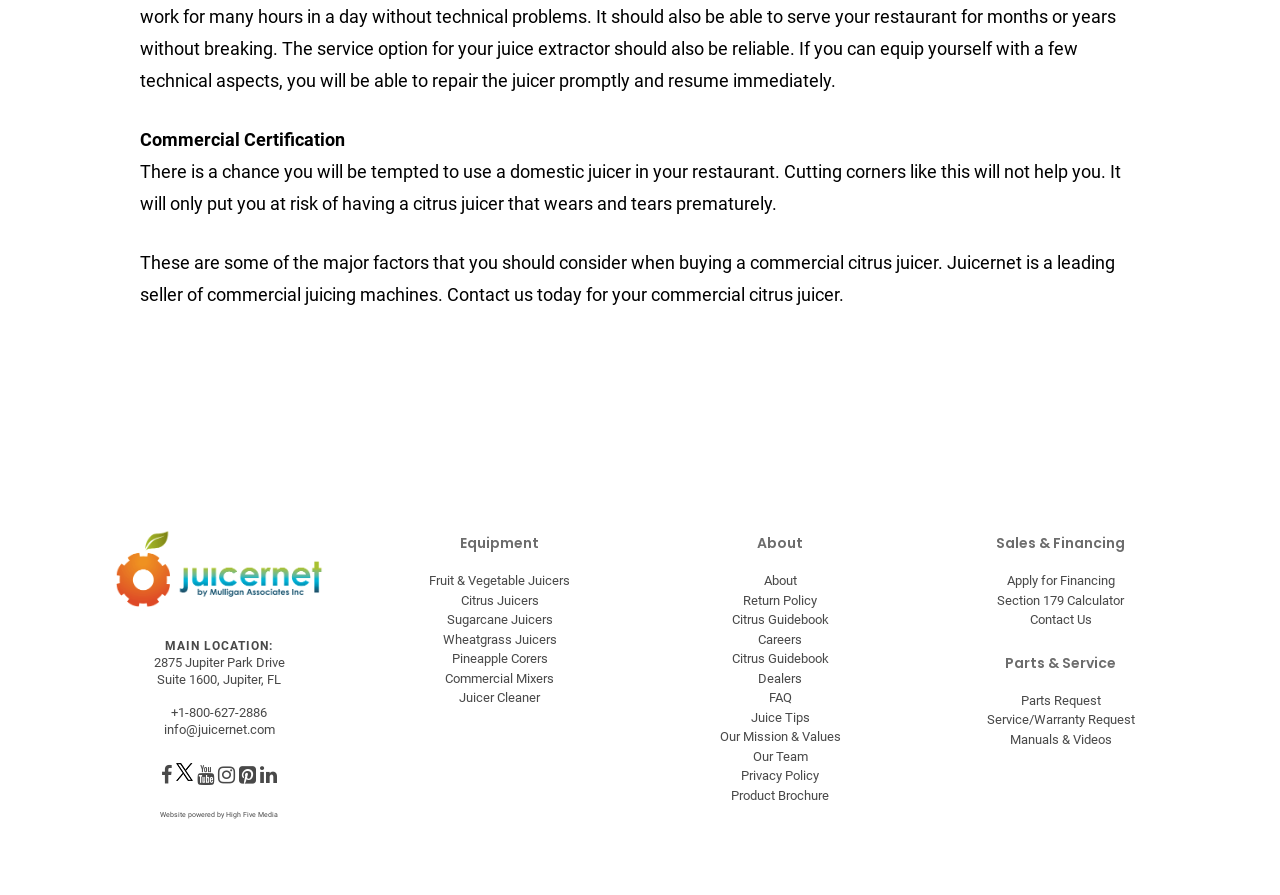Point out the bounding box coordinates of the section to click in order to follow this instruction: "Learn about the Citrus Guidebook".

[0.572, 0.684, 0.647, 0.701]